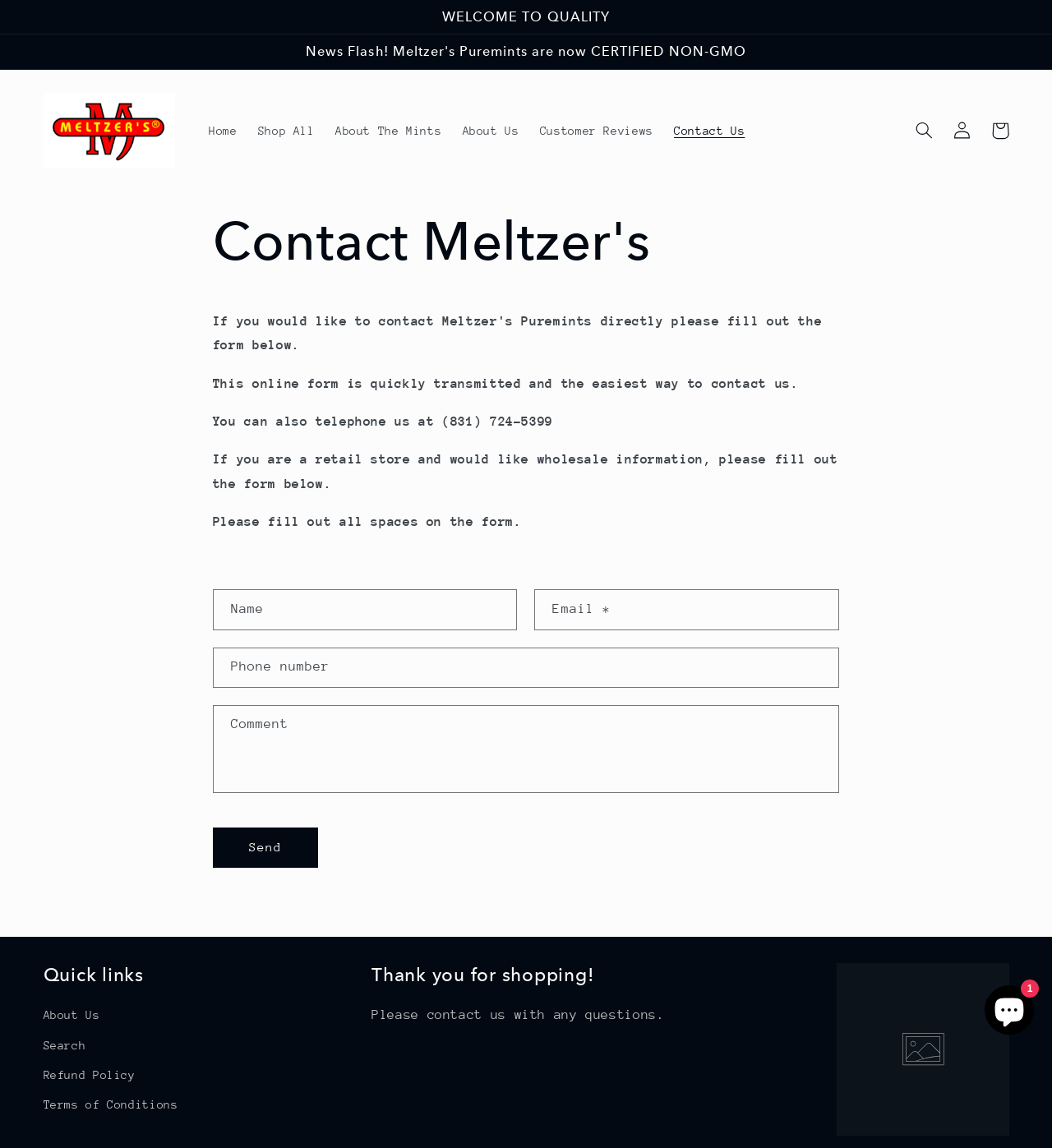Use a single word or phrase to answer the question: 
What is the phone number to contact Meltzer's?

(831) 724-5399